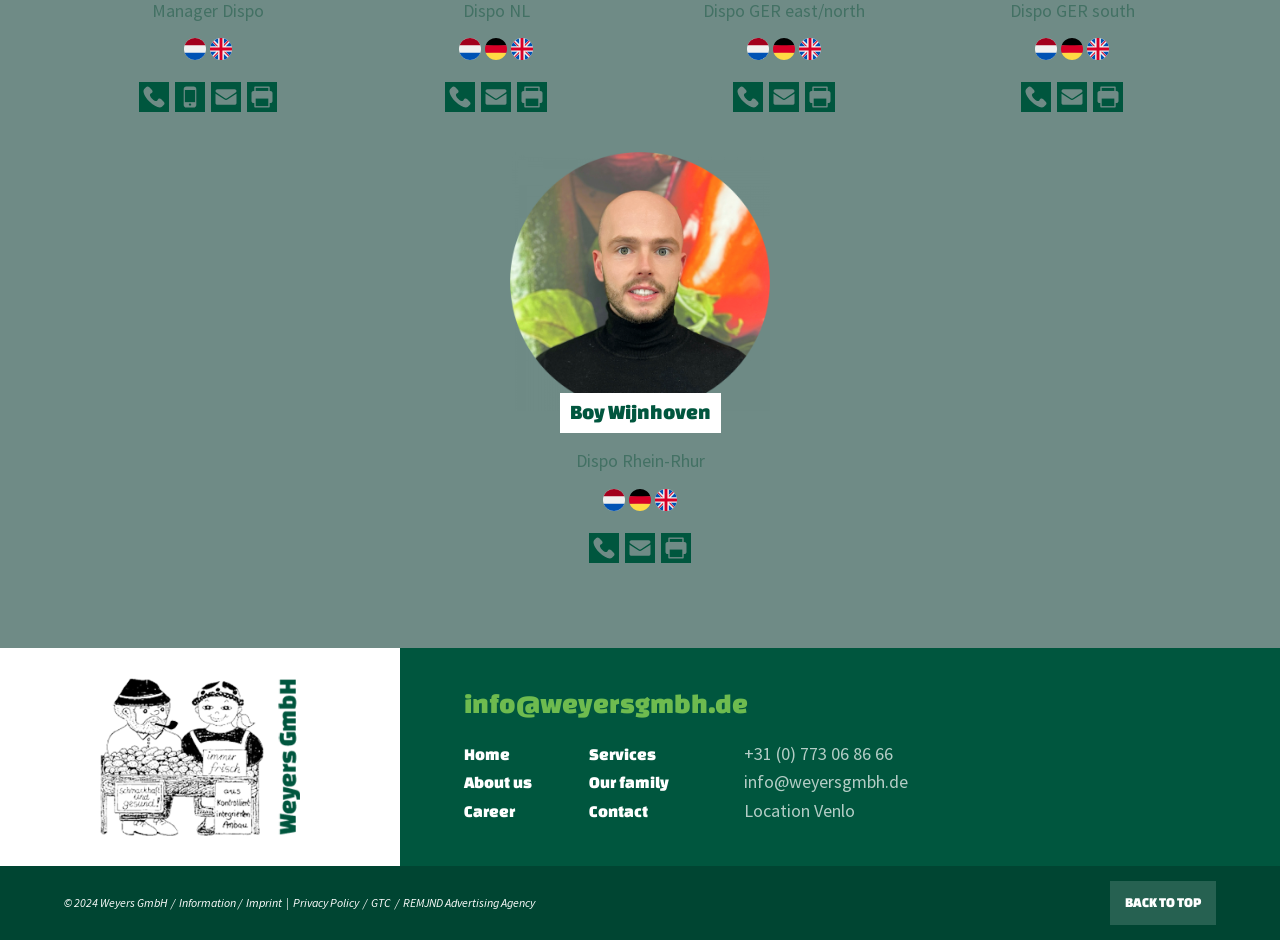From the screenshot, find the bounding box of the UI element matching this description: "REMJND Advertising Agency". Supply the bounding box coordinates in the form [left, top, right, bottom], each a float between 0 and 1.

[0.315, 0.952, 0.418, 0.968]